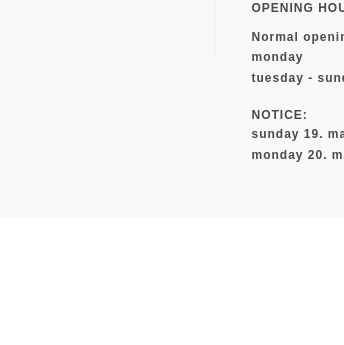Elaborate on the elements present in the image.

The image provides essential information regarding the opening hours of the CLAY Museum of Ceramic Art in Denmark. It prominently displays the heading "OPENING HOURS," followed by details of normal operating hours. Specific days are listed, indicating that the museum is closed on Mondays, while it is open from Tuesday to Sunday from 10 AM to 5 PM. Additionally, a notice informs visitors of special hours for specific dates, highlighting that the museum will be open on Sunday, May 19th, and Monday, May 20th, maintaining the usual schedule. This announcement is crucial for planning visits to the museum, ensuring guests are well-informed about accessibility times.